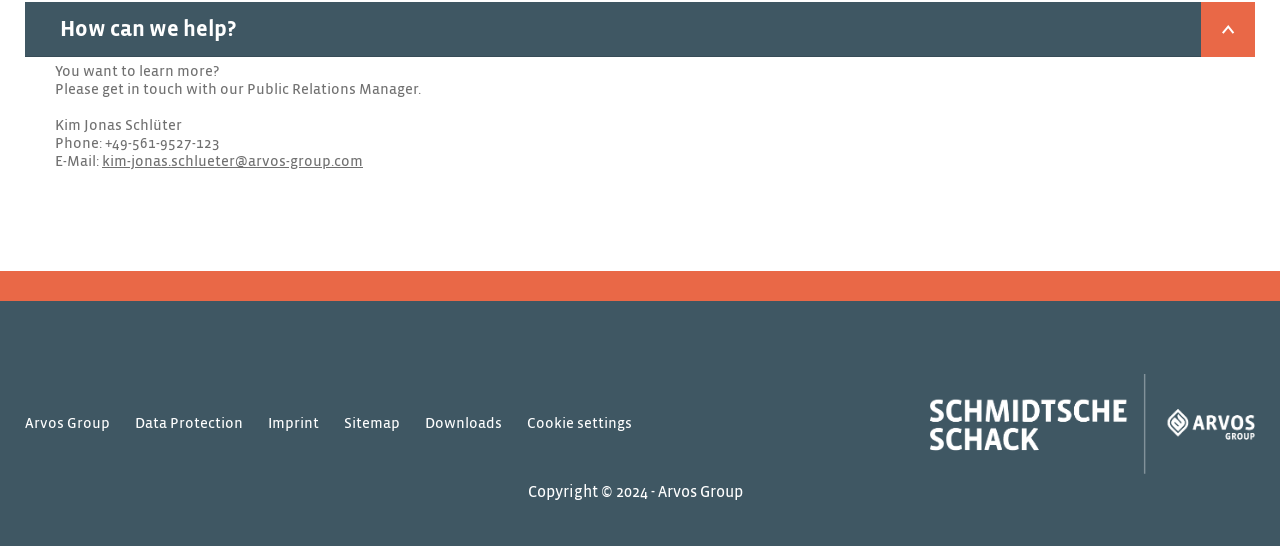Examine the image carefully and respond to the question with a detailed answer: 
How many links are there at the bottom of the webpage?

The answer can be found by counting the links at the bottom of the webpage, which are 'Arvos Group', 'Data Protection', 'Imprint', 'Sitemap', 'Downloads', and 'Cookie settings'.